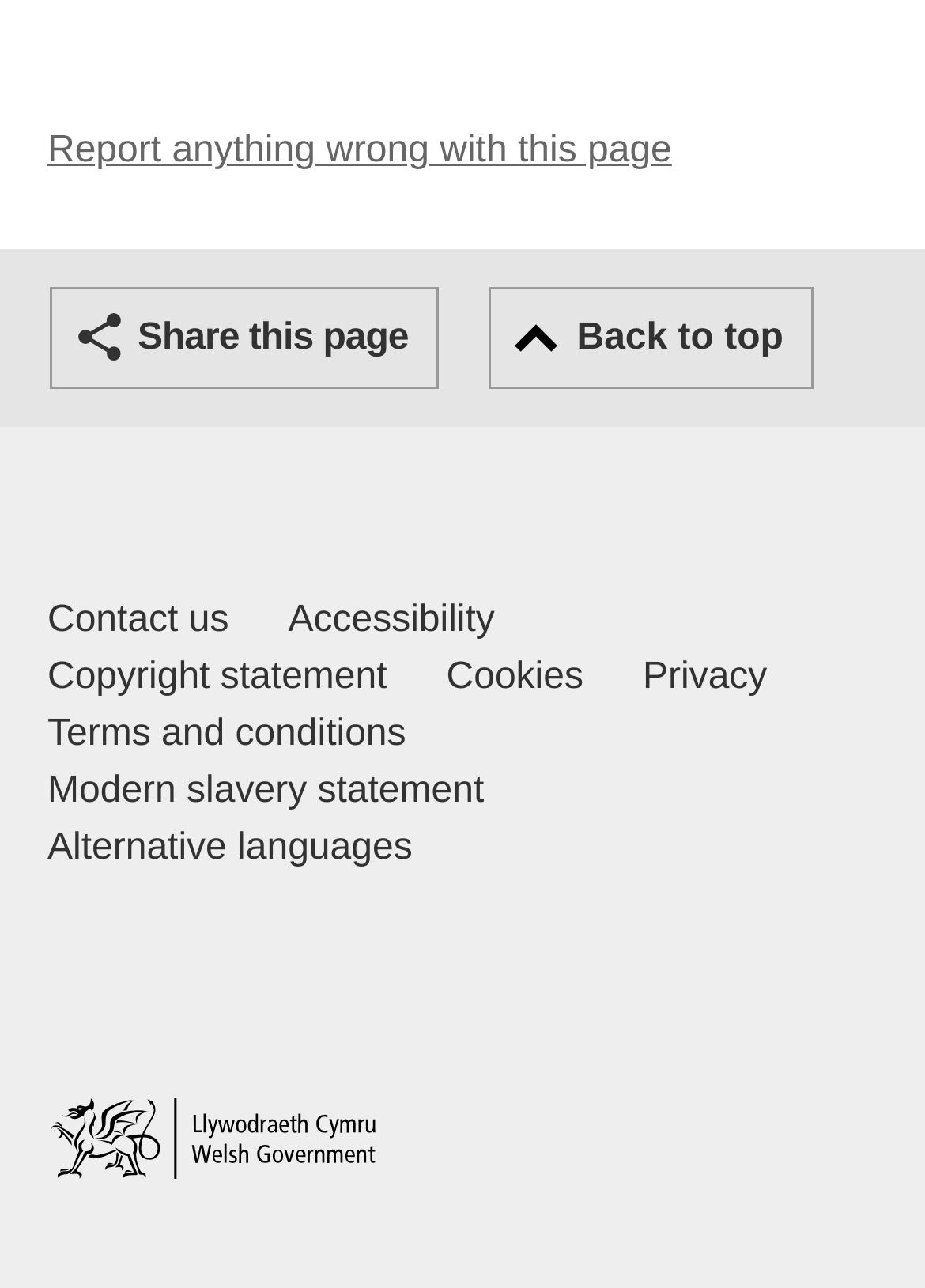Answer this question using a single word or a brief phrase:
What type of links are present in the footer?

Footer links